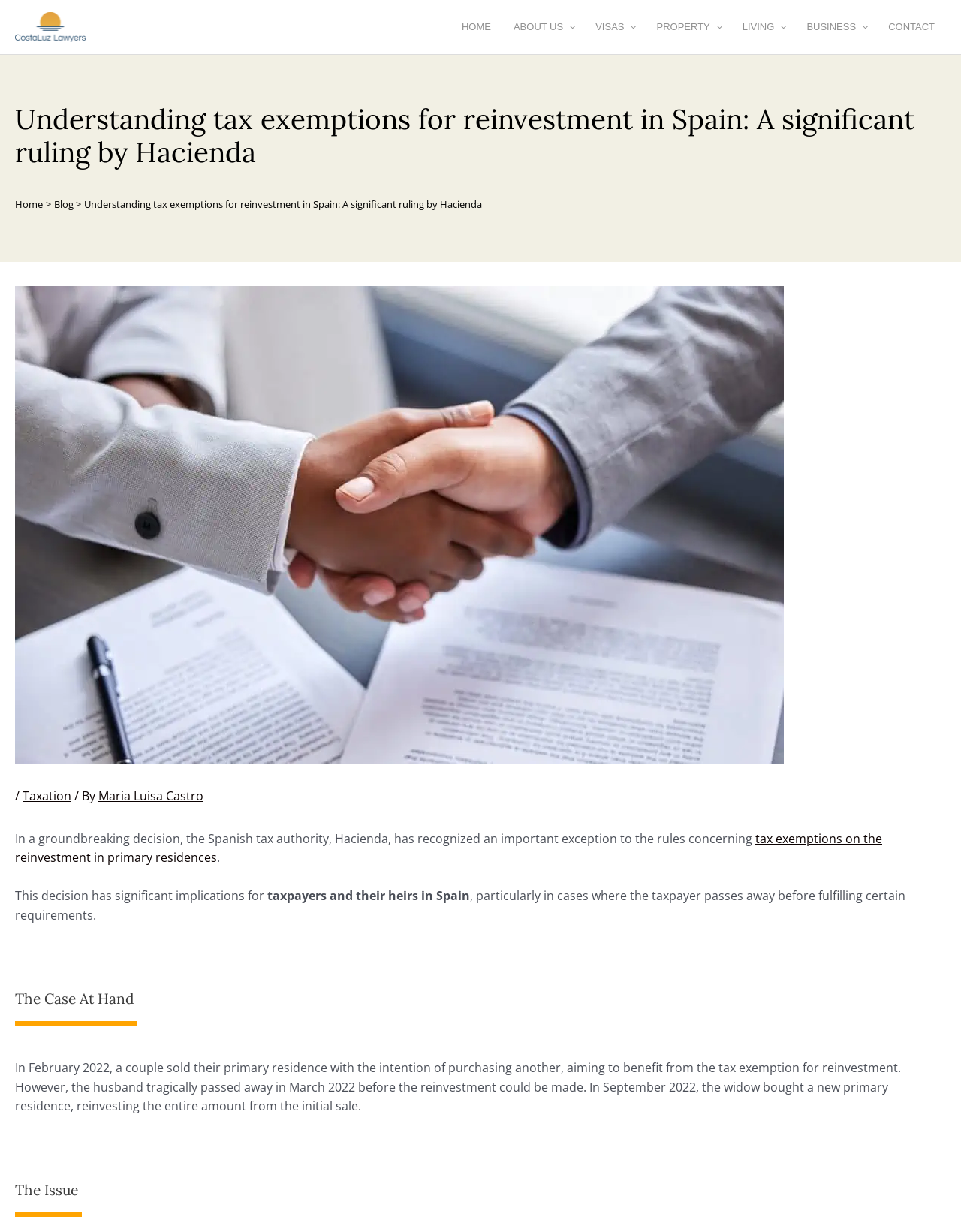Please find and generate the text of the main heading on the webpage.

Understanding tax exemptions for reinvestment in Spain: A significant ruling by Hacienda